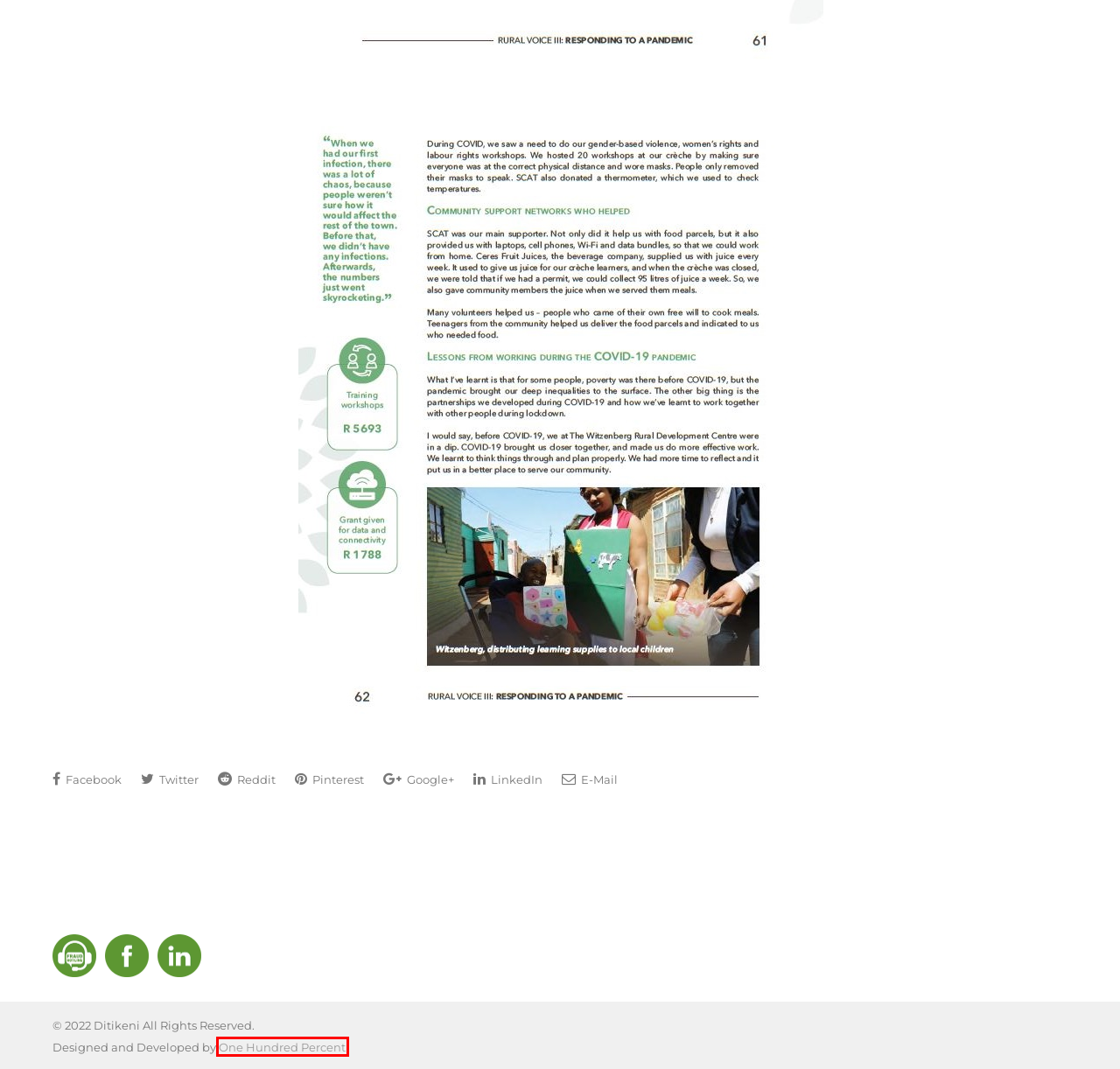Analyze the given webpage screenshot and identify the UI element within the red bounding box. Select the webpage description that best matches what you expect the new webpage to look like after clicking the element. Here are the candidates:
A. One Hundred Percent
B. Beneficiaries - Ditikeni
C. Contact - Ditikeni
D. News Archives - Ditikeni
E. Fraud Hotline - Ditikeni
F. SCAT | Partnering With Rural Communities For 39 Years
G. Home - Ditikeni
H. Investments - Ditikeni

A